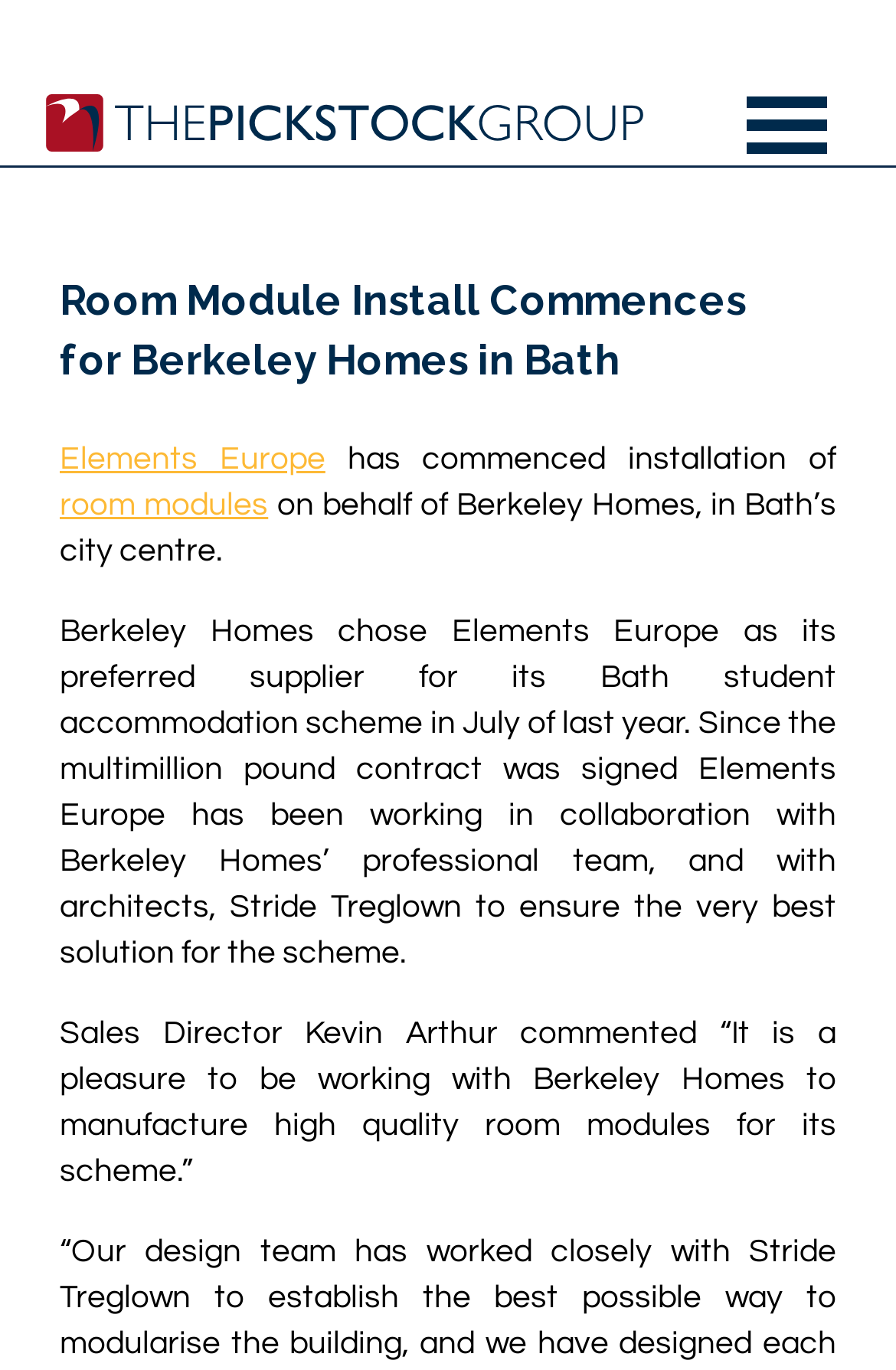Please give a succinct answer using a single word or phrase:
What is the location of the student accommodation scheme?

Bath’s city centre